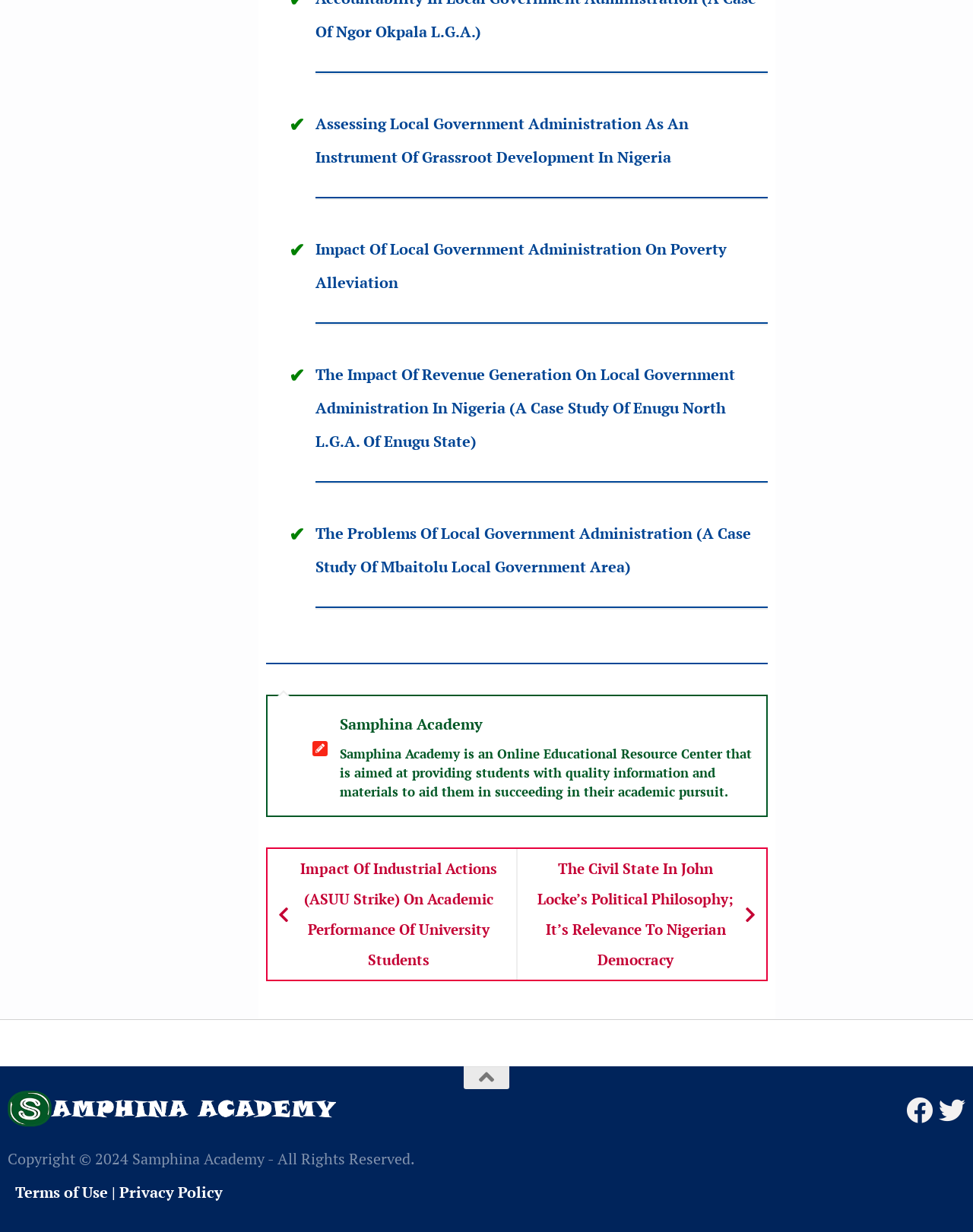Highlight the bounding box coordinates of the element you need to click to perform the following instruction: "Add '5″ Tufted Puffin' to your cart."

None